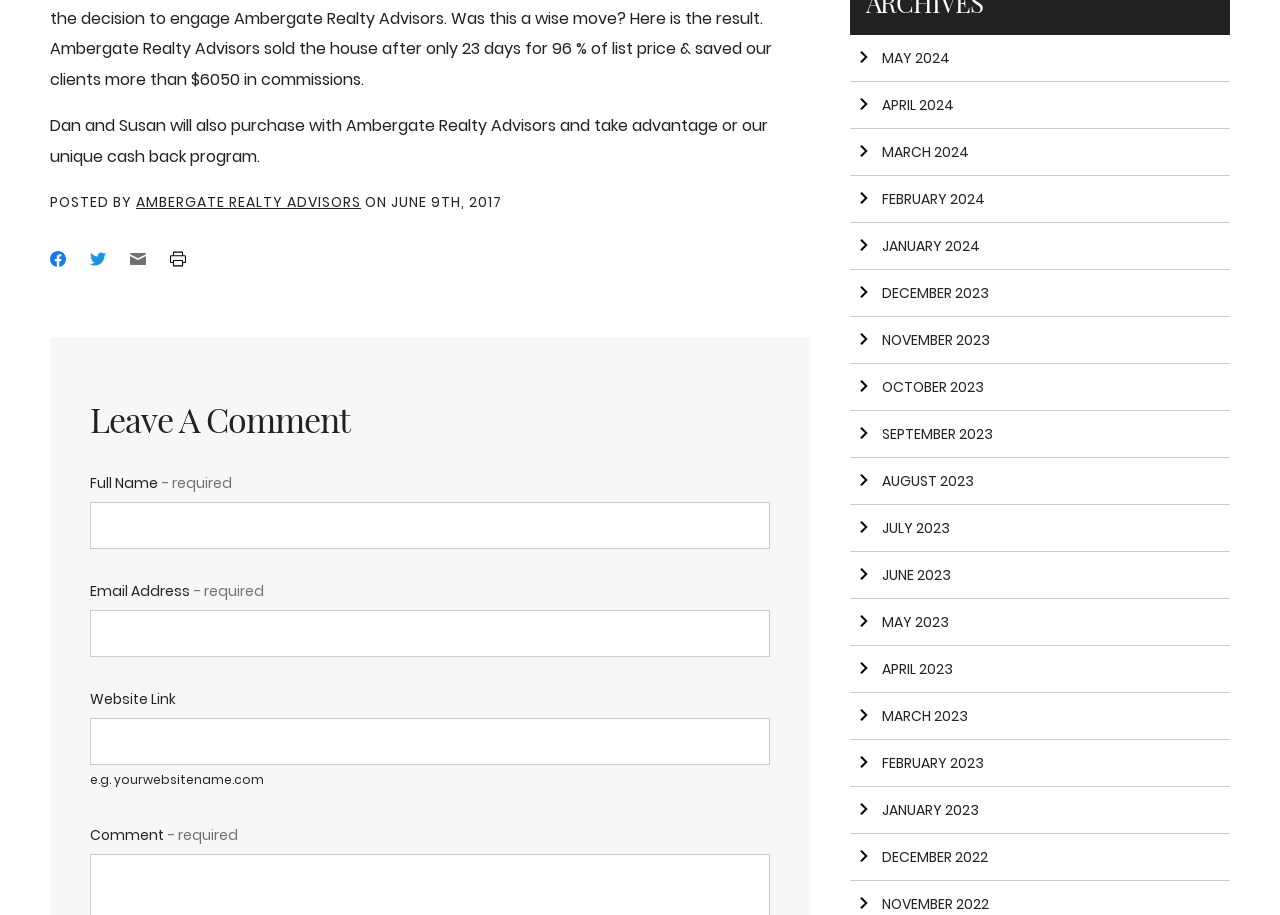Please identify the bounding box coordinates of where to click in order to follow the instruction: "Click on Facebook link".

[0.039, 0.268, 0.052, 0.298]